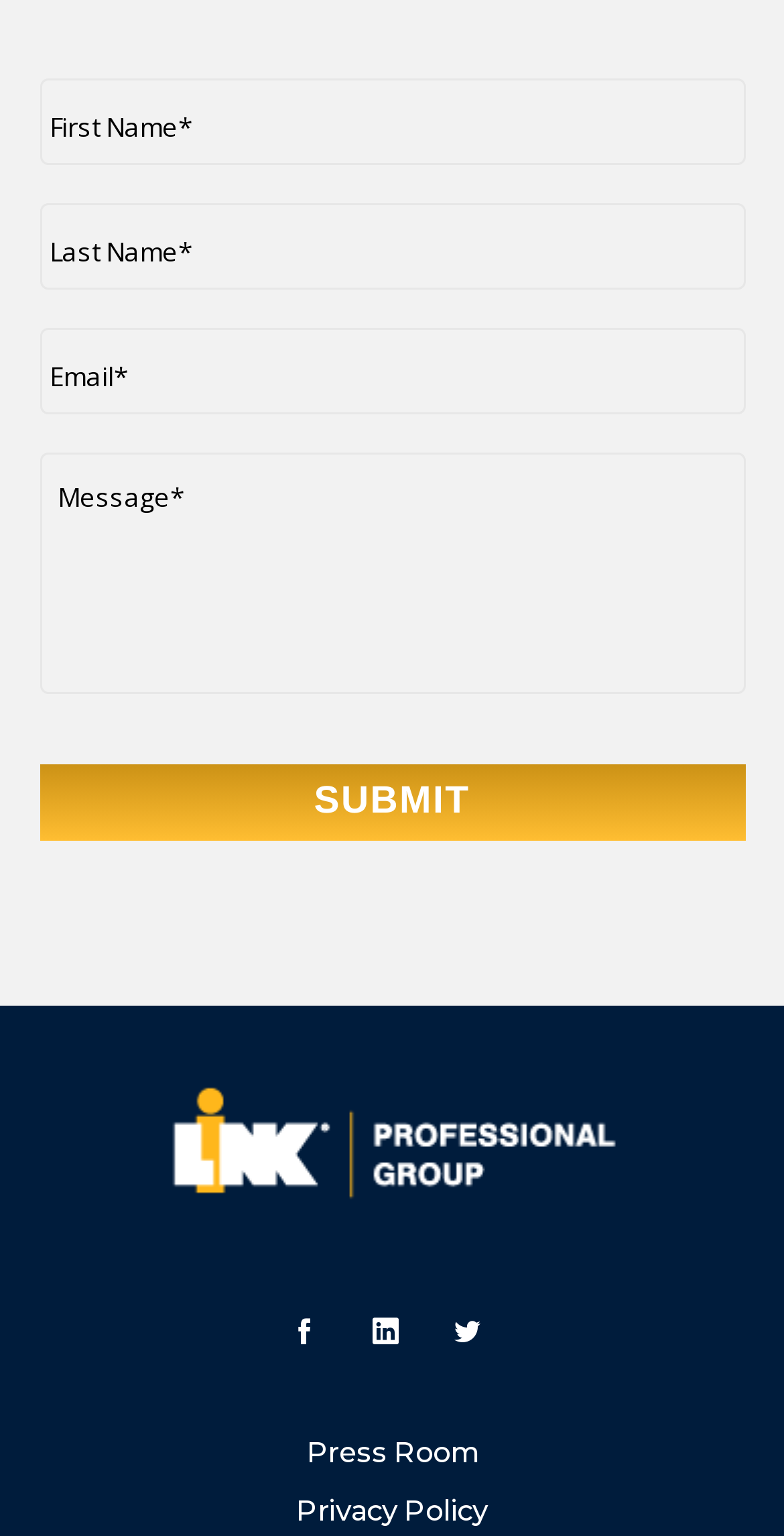Please answer the following query using a single word or phrase: 
How many links are there at the bottom of the page?

5